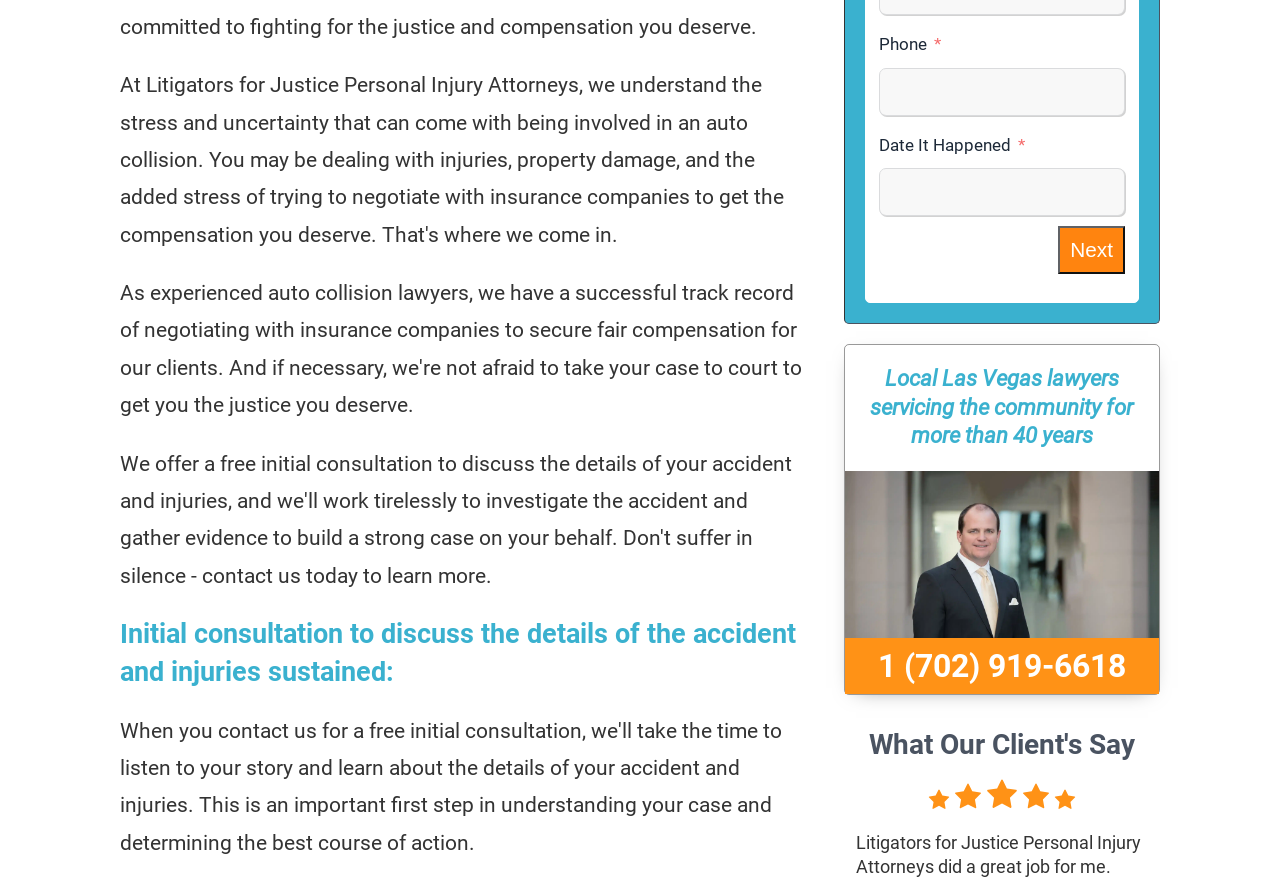Determine the bounding box for the UI element that matches this description: "1 (702) 919-6618".

[0.66, 0.727, 0.905, 0.791]